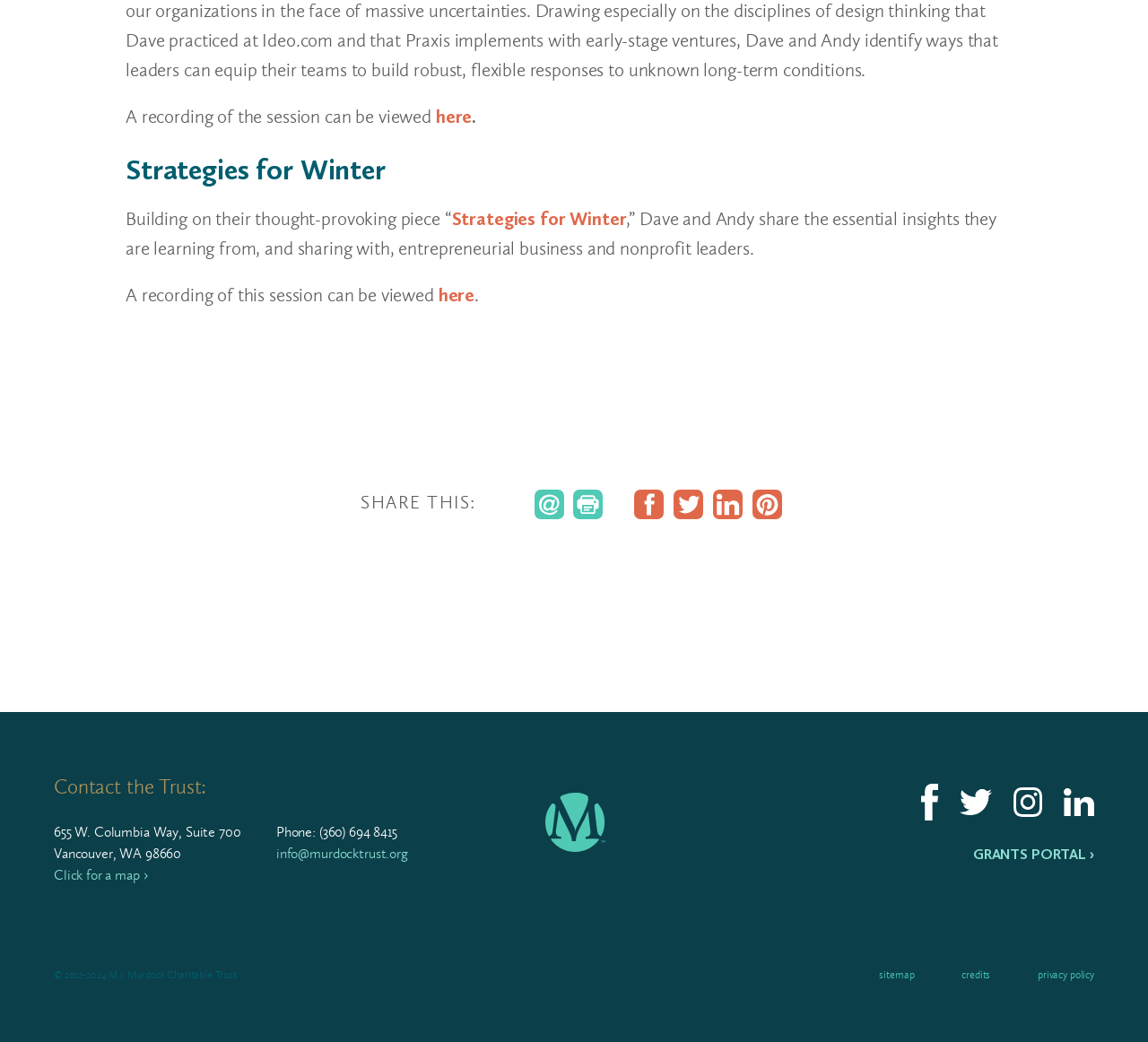Based on the element description: "Grants Portal ›", identify the bounding box coordinates for this UI element. The coordinates must be four float numbers between 0 and 1, listed as [left, top, right, bottom].

[0.848, 0.811, 0.953, 0.828]